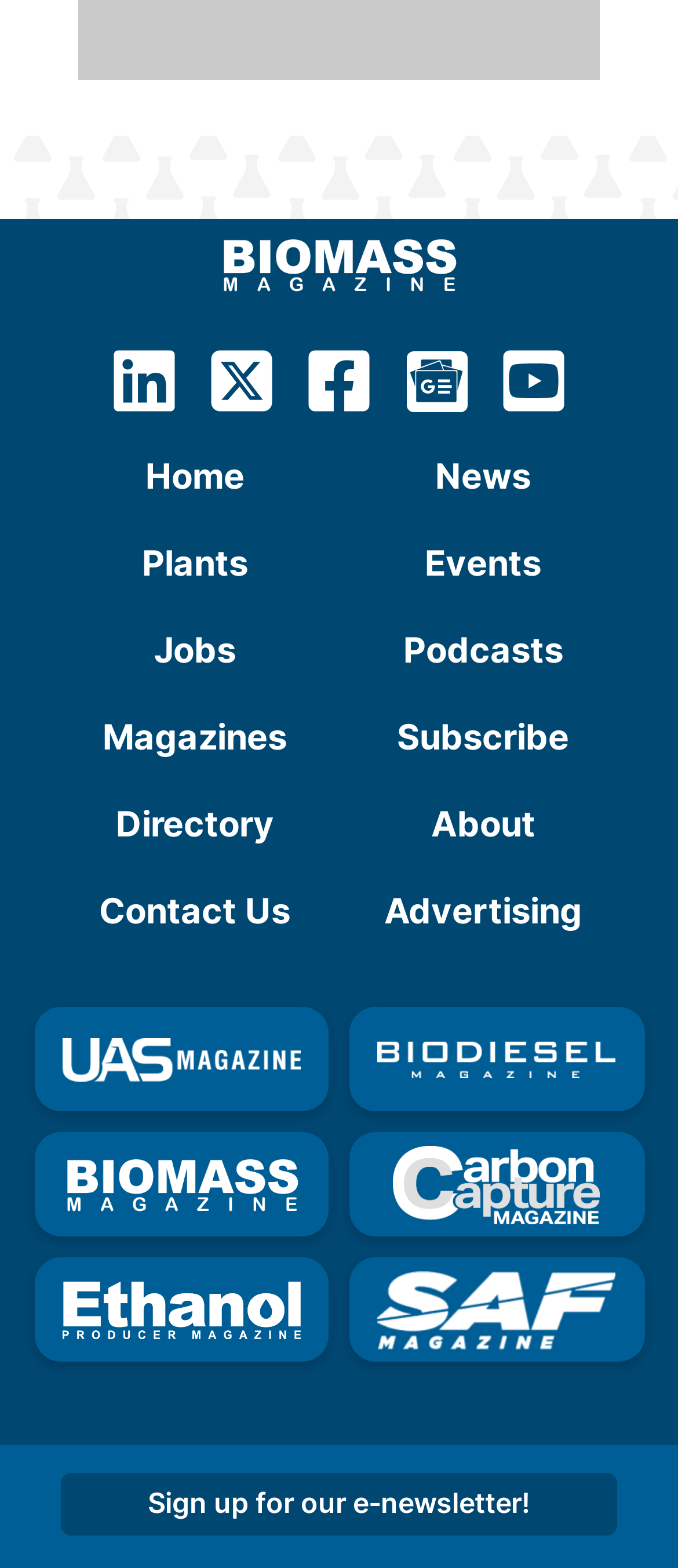Determine the bounding box coordinates of the section to be clicked to follow the instruction: "Check the Magazines link". The coordinates should be given as four float numbers between 0 and 1, formatted as [left, top, right, bottom].

[0.152, 0.454, 0.423, 0.509]